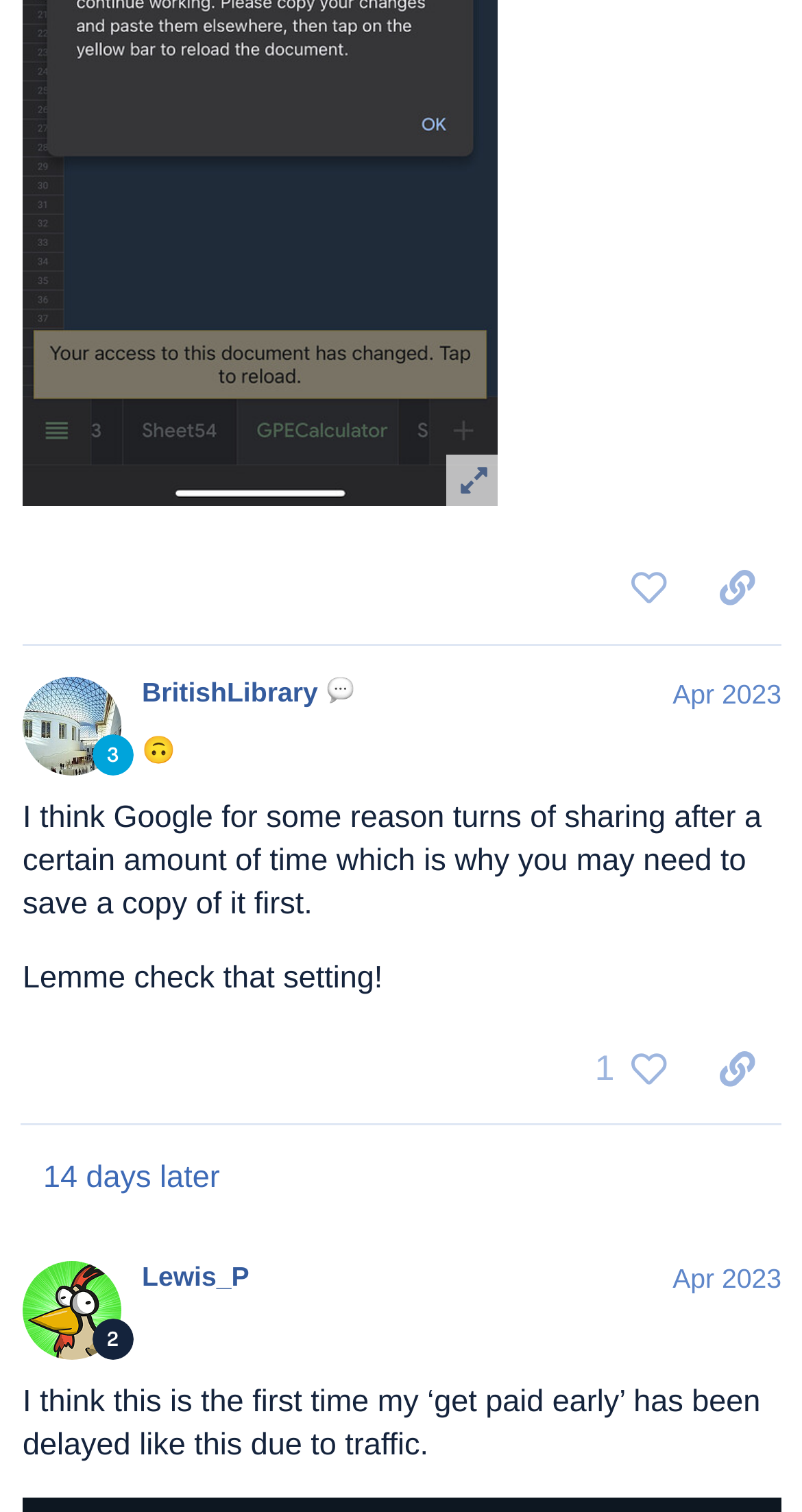What is the date of the second post?
Give a detailed response to the question by analyzing the screenshot.

I examined the second post region and found the date information. The date is '27 Apr 2023', which is part of the link element with the text 'Apr 2023'.